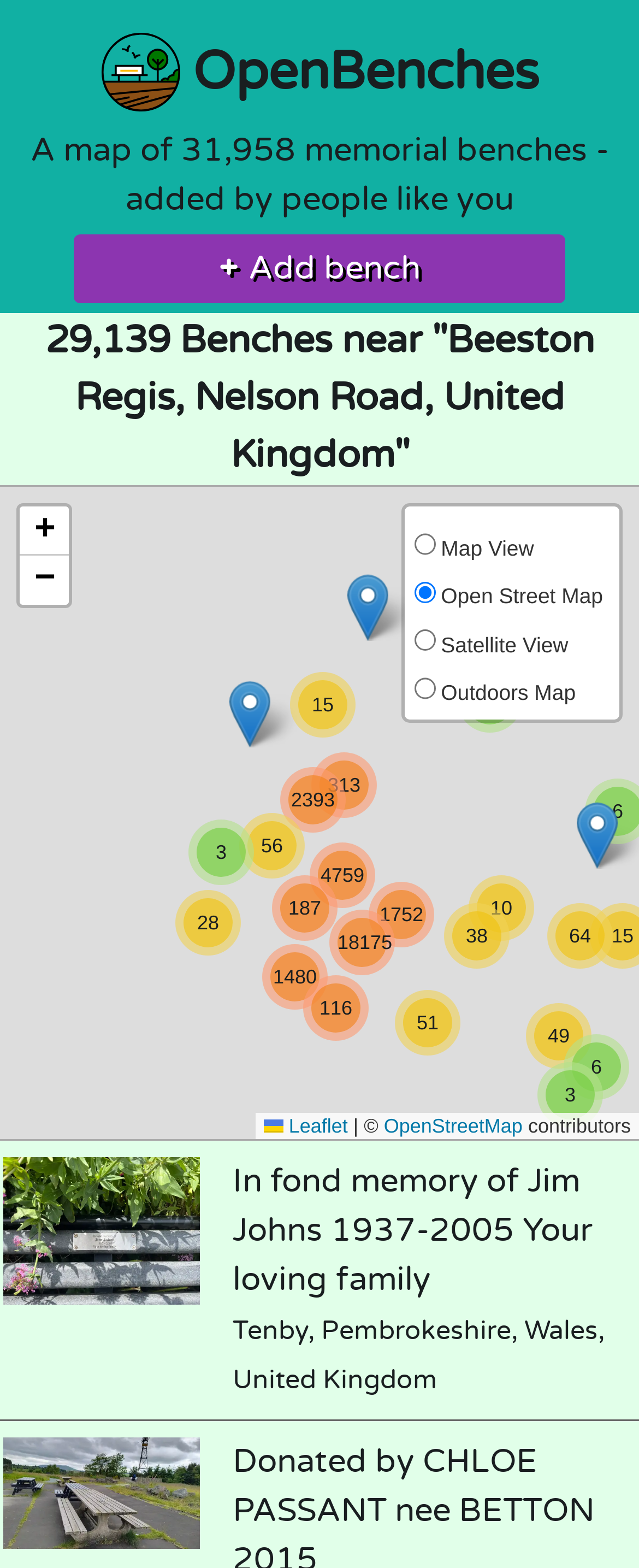With reference to the screenshot, provide a detailed response to the question below:
What is the current map view?

The current map view can be determined by looking at the radio buttons in the menu that appears when the button with the icon is clicked. The radio button labeled 'Open Street Map' is currently selected, indicating that this is the current map view.